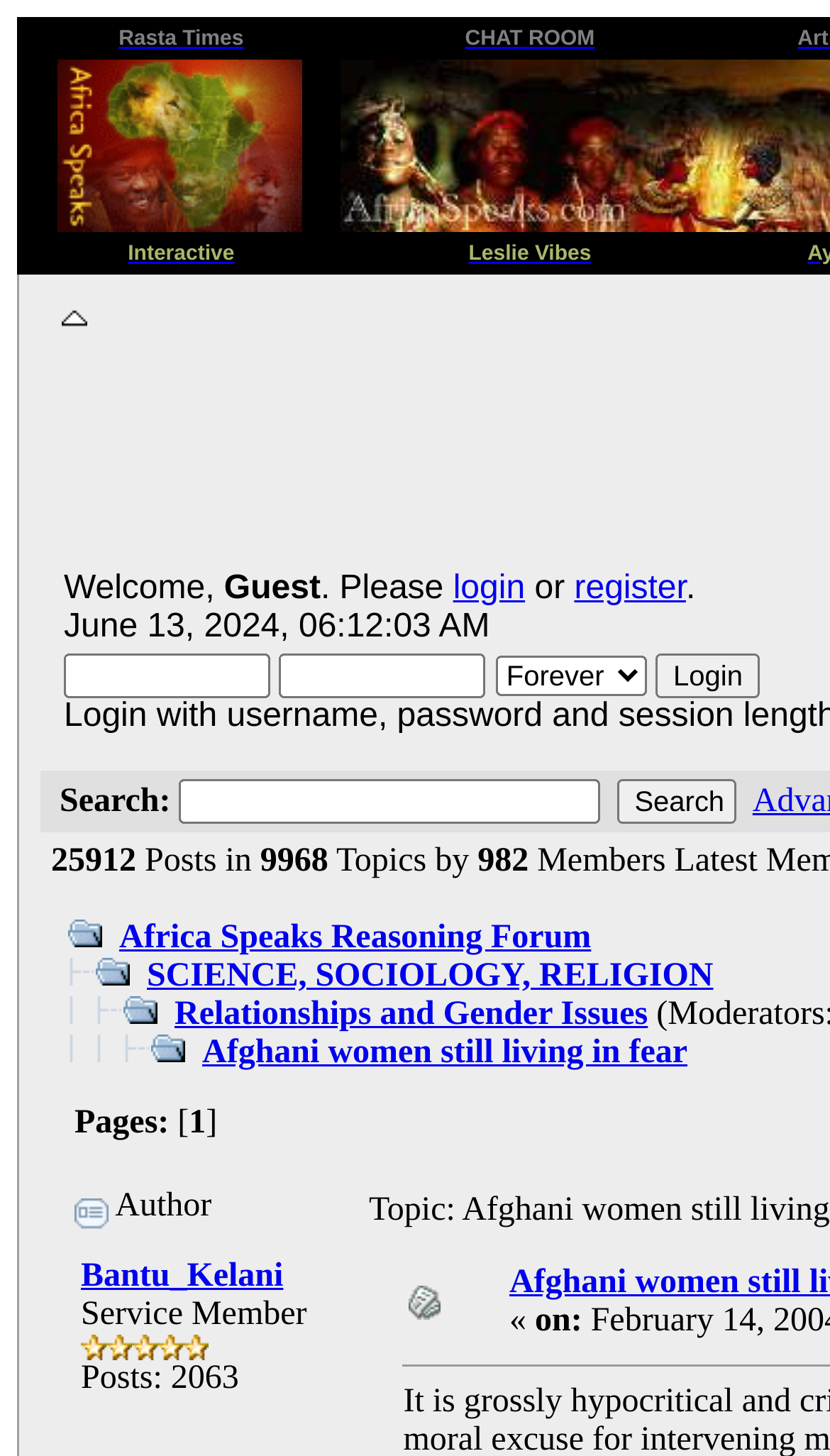Please answer the following question using a single word or phrase: 
What is the text of the first image in the webpage?

Africa Speaks.com